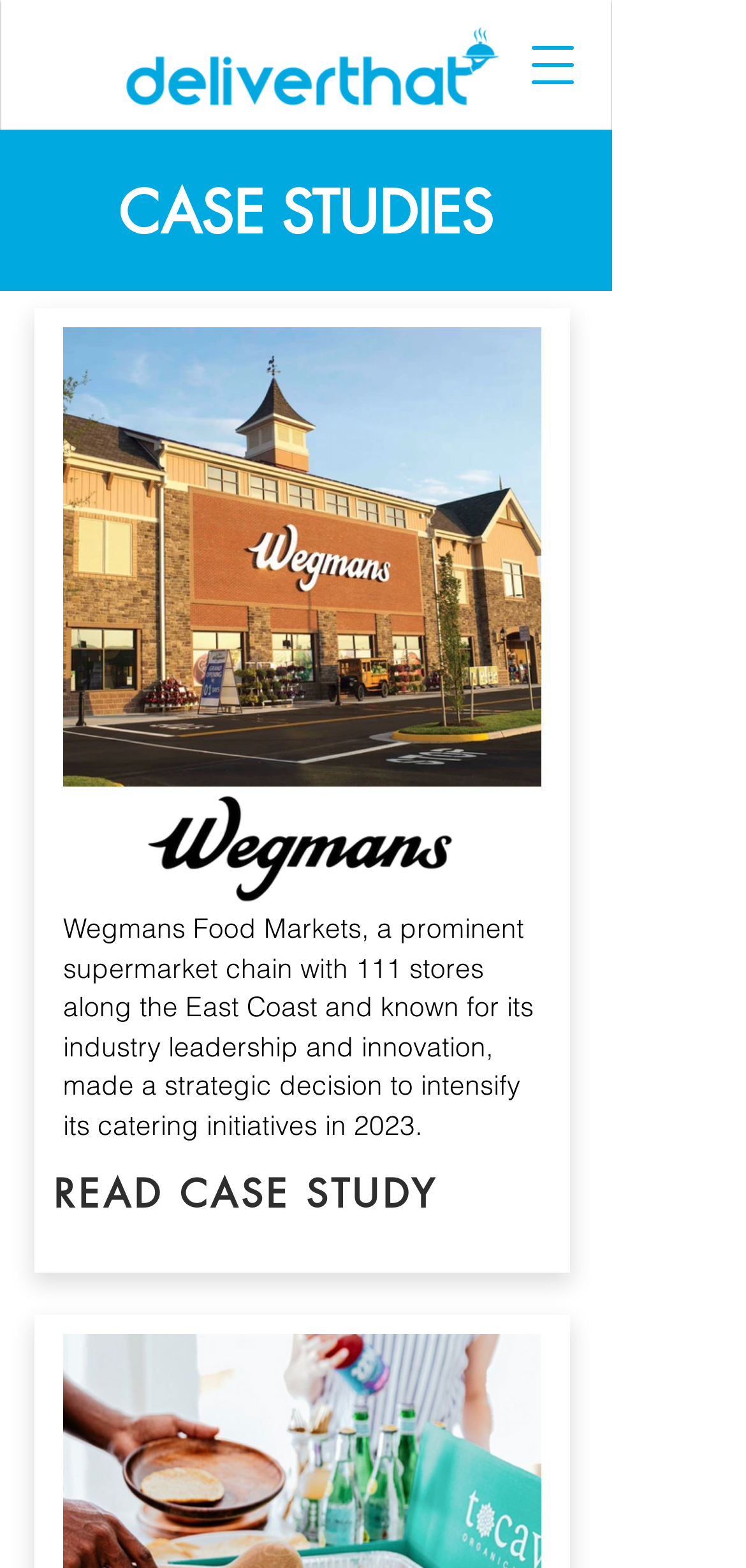Using the provided element description: "aria-label="Open navigation menu"", identify the bounding box coordinates. The coordinates should be four floats between 0 and 1 in the order [left, top, right, bottom].

[0.677, 0.011, 0.803, 0.071]